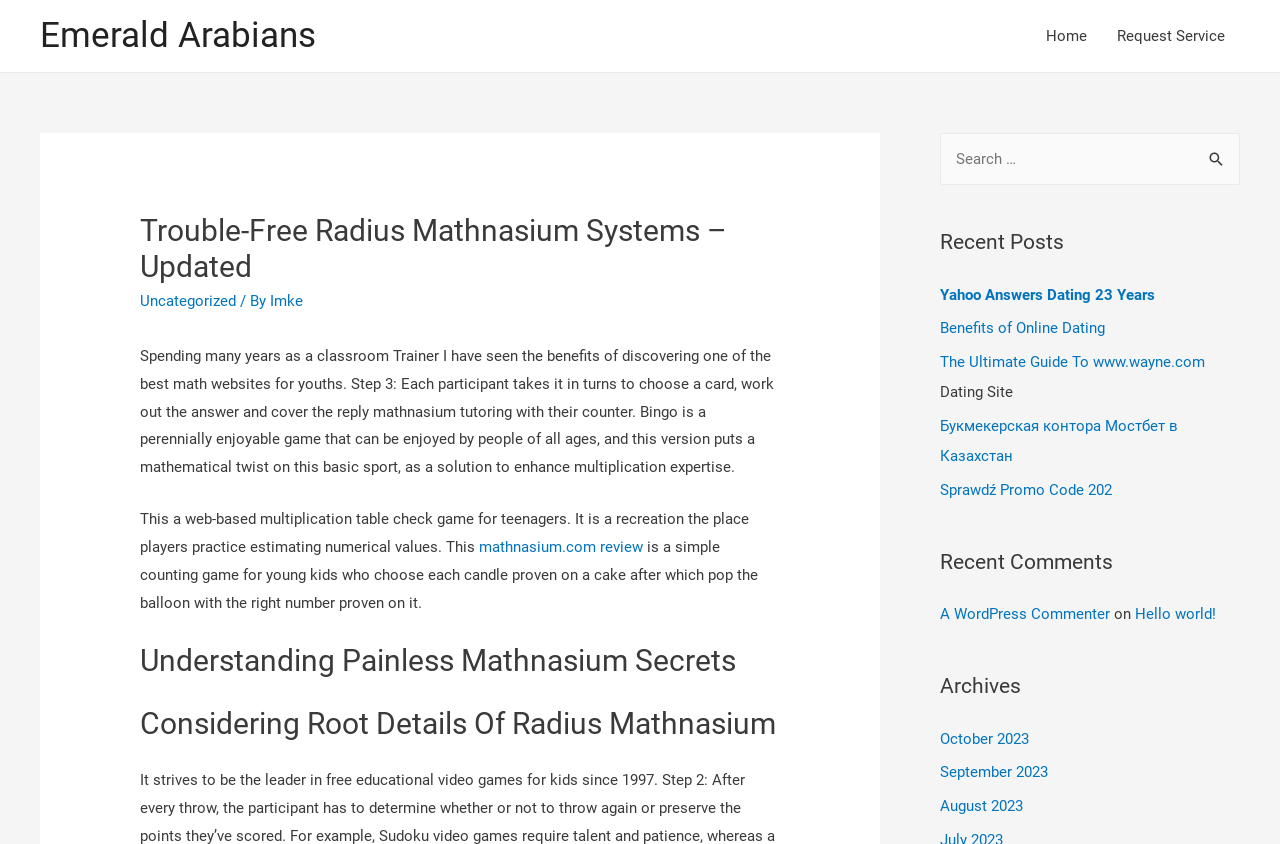Give a detailed overview of the webpage's appearance and contents.

The webpage is about Trouble-Free Radius Mathnasium Systems, with a focus on math education and resources. At the top left, there is a link to "Emerald Arabians". On the top right, there is a navigation menu with links to "Home" and "Request Service". 

Below the navigation menu, there is a header section with a title "Trouble-Free Radius Mathnasium Systems – Updated" and a link to "Uncategorized" with the author's name "Imke". 

The main content area has several sections. The first section describes the benefits of using math websites for kids, with a brief explanation of a math game called Bingo. The second section talks about a web-based multiplication table check game for kids. The third section mentions a simple counting game for young kids.

There are three headings in the main content area: "Understanding Painless Mathnasium Secrets", "Considering Root Details Of Radius Mathnasium", and "Recent Posts". The "Recent Posts" section lists several links to articles, including "Yahoo Answers Dating 23 Years", "Benefits of Online Dating", and "The Ultimate Guide To". 

On the right side of the webpage, there is a search box with a button labeled "Search". Below the search box, there are three sections: "Recent Posts", "Recent Comments", and "Archives". The "Recent Comments" section lists a comment from "A WordPress Commenter" on the article "Hello world!". The "Archives" section lists links to monthly archives, including October 2023, September 2023, and August 2023.